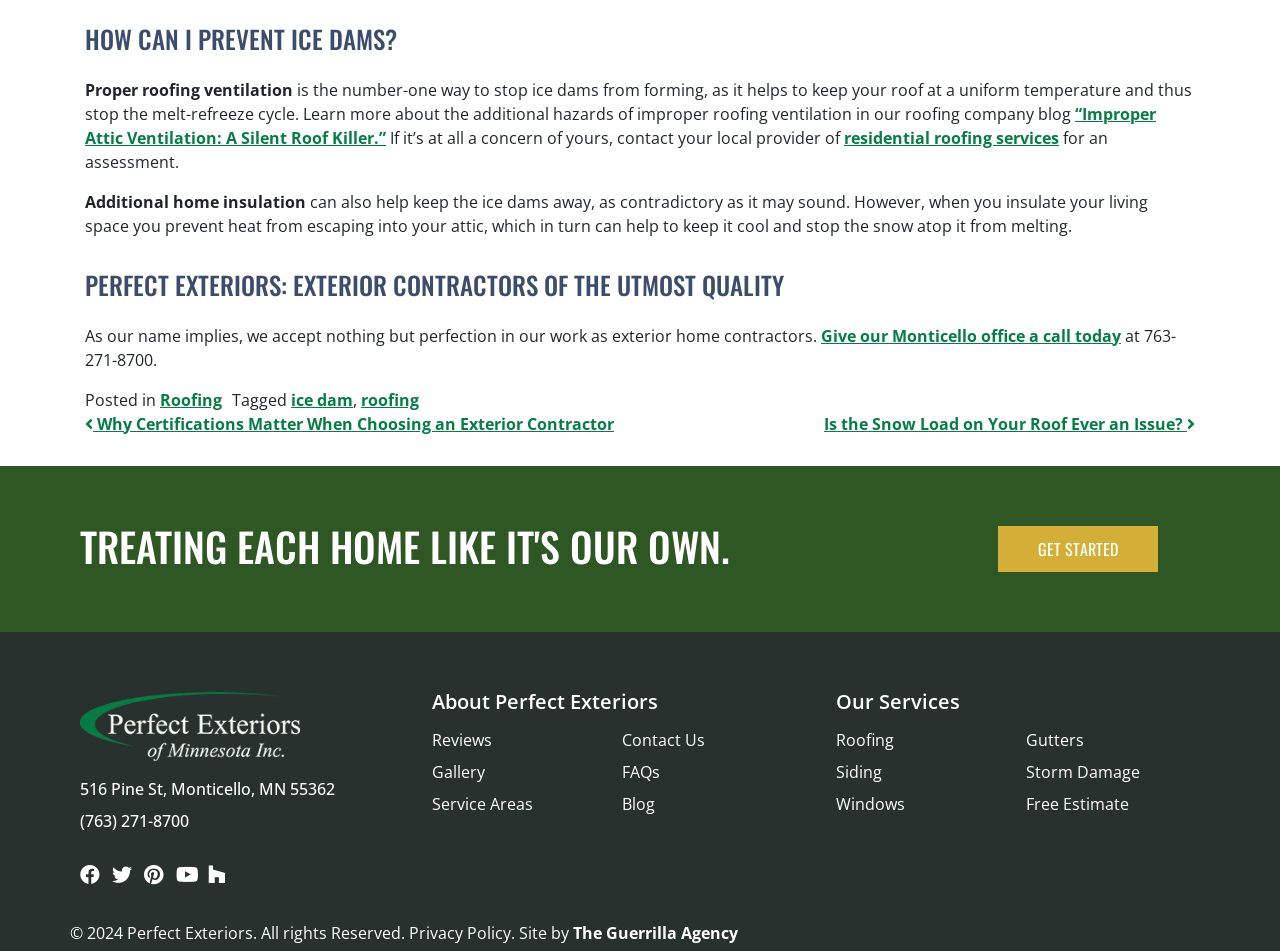Find the bounding box coordinates of the clickable area required to complete the following action: "Get started".

[0.779, 0.553, 0.904, 0.601]